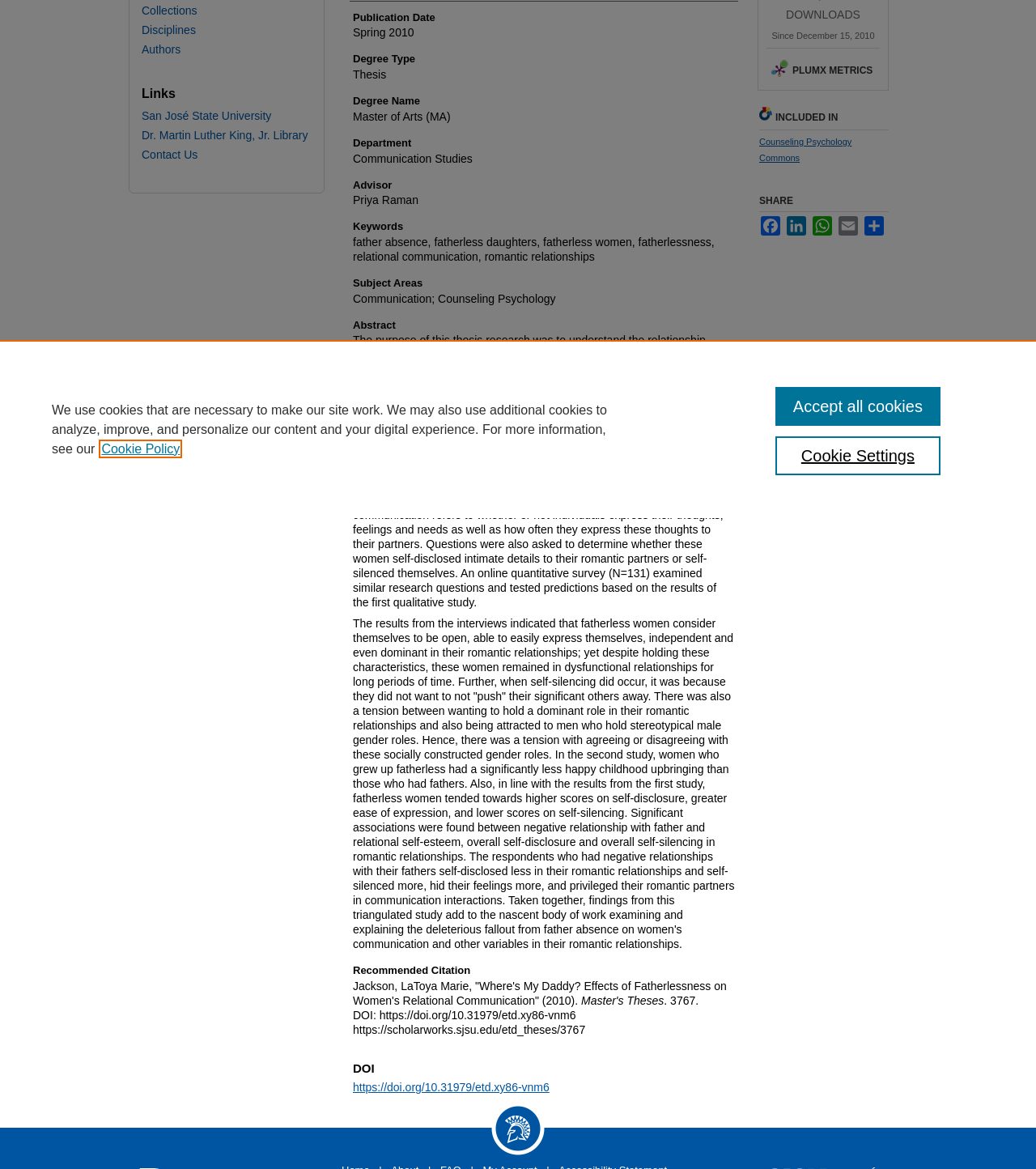Predict the bounding box of the UI element based on this description: "San José State University".

[0.137, 0.094, 0.312, 0.105]